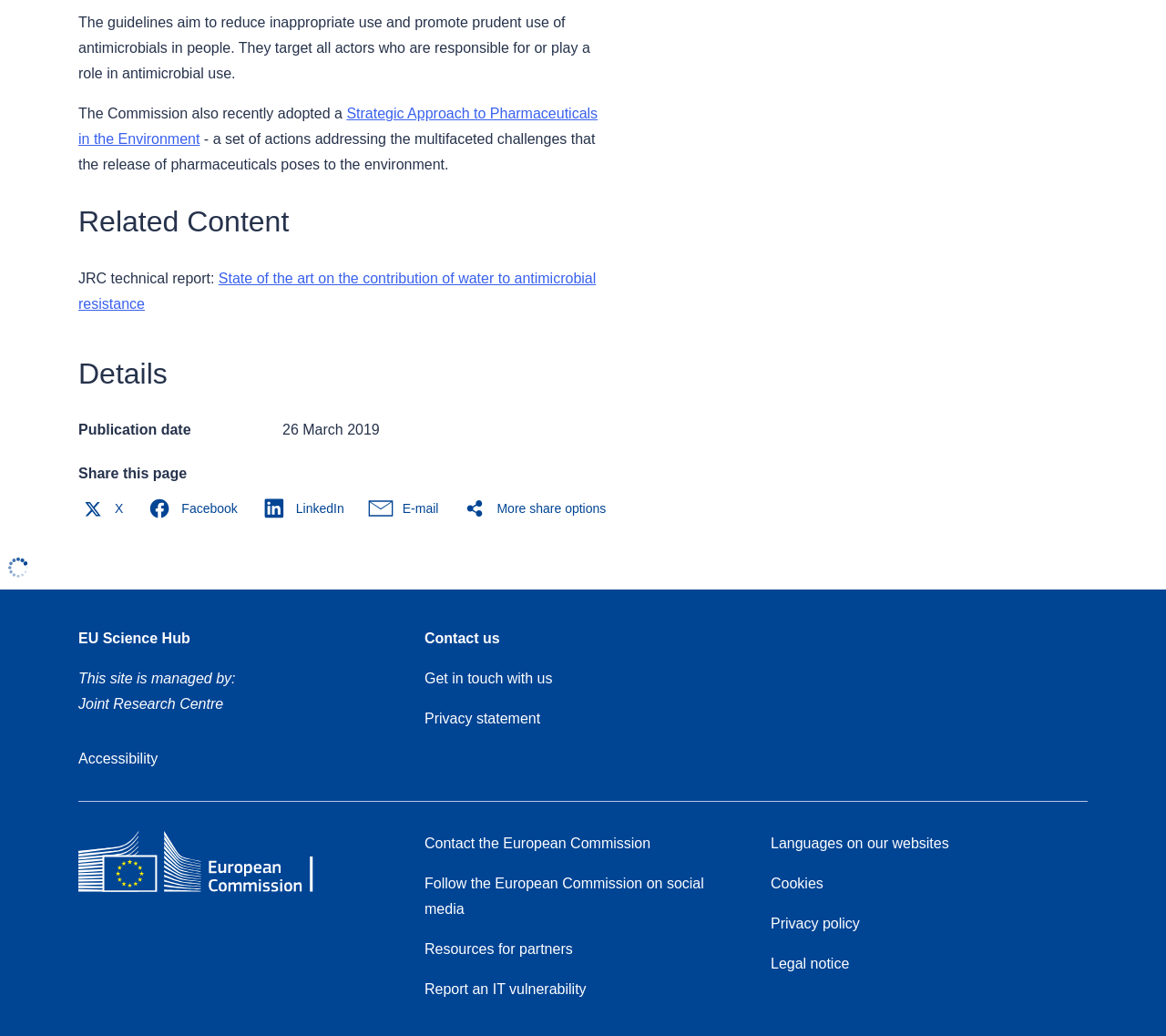What is the name of the site managed by the Joint Research Centre?
Look at the image and answer with only one word or phrase.

EU Science Hub